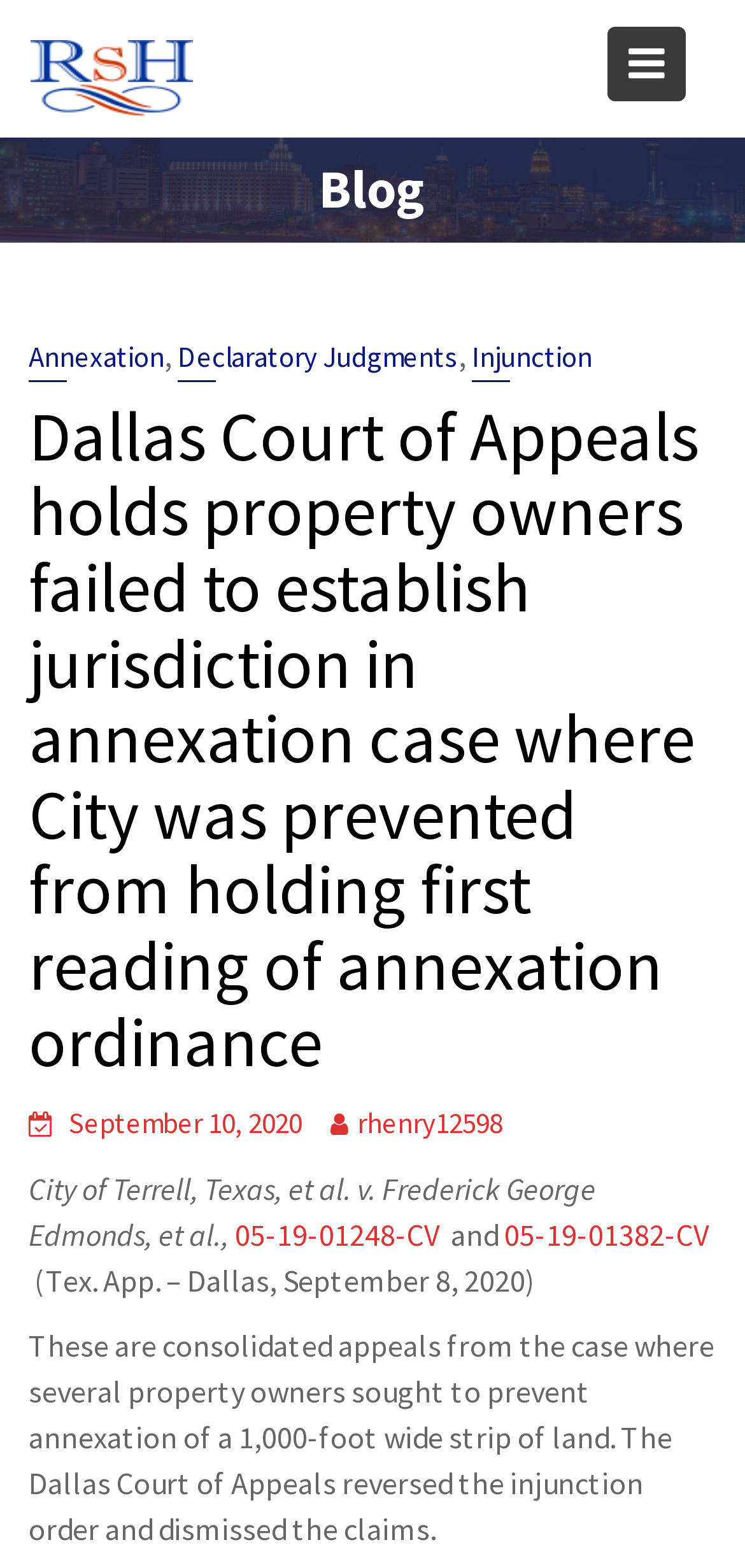Identify the bounding box coordinates of the area you need to click to perform the following instruction: "Click the button with a caret icon".

[0.815, 0.017, 0.921, 0.065]